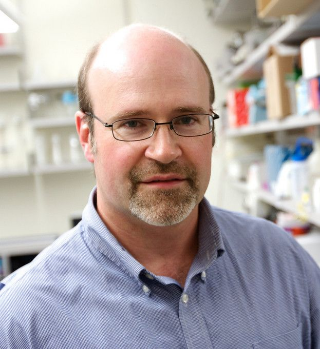Provide a one-word or short-phrase response to the question:
What type of cancer is Dr. Ciesielski's work focused on?

Glioblastoma